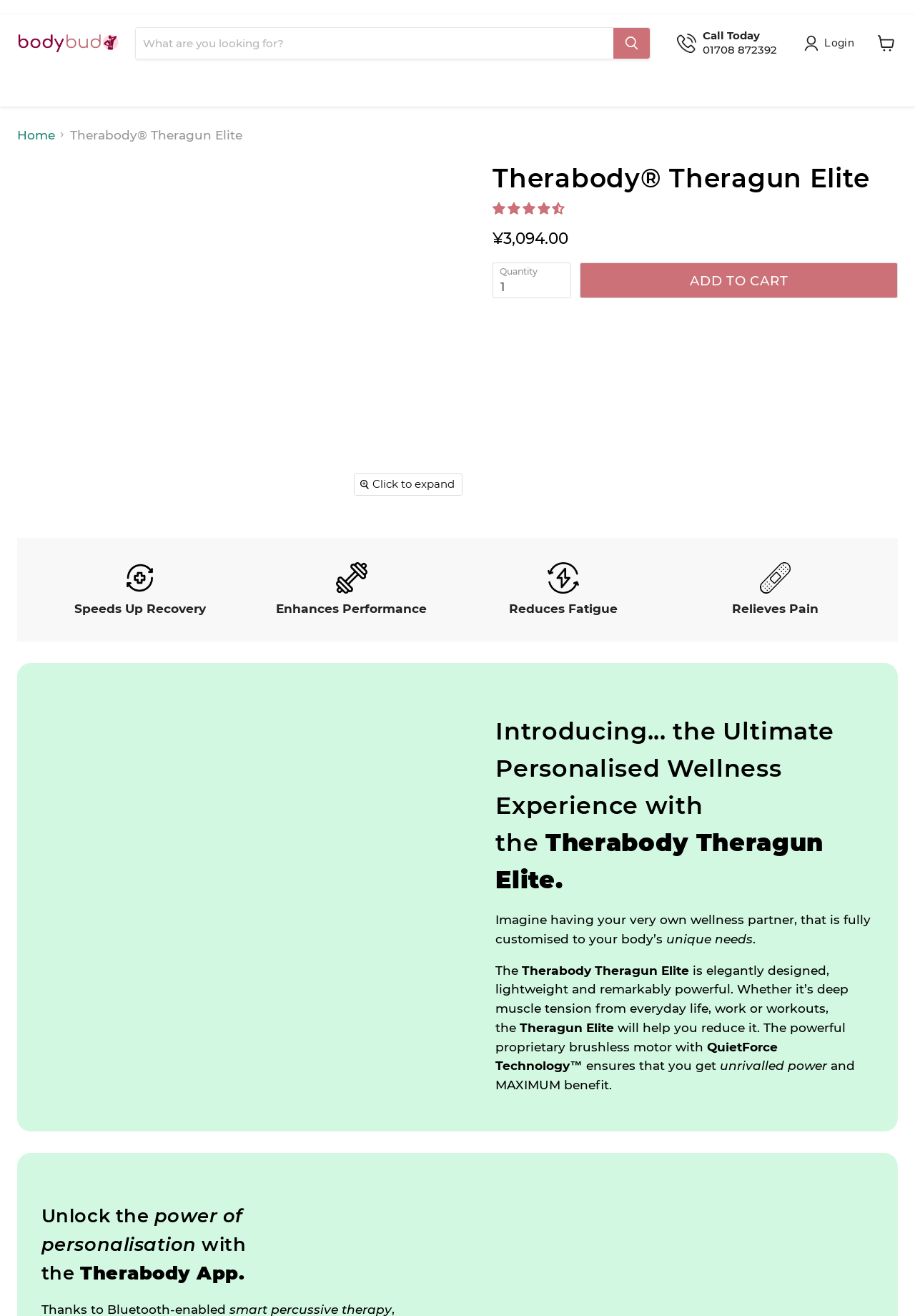Please specify the bounding box coordinates in the format (top-left x, top-left y, bottom-right x, bottom-right y), with values ranging from 0 to 1. Identify the bounding box for the UI component described as follows: Home

[0.02, 0.102, 0.063, 0.113]